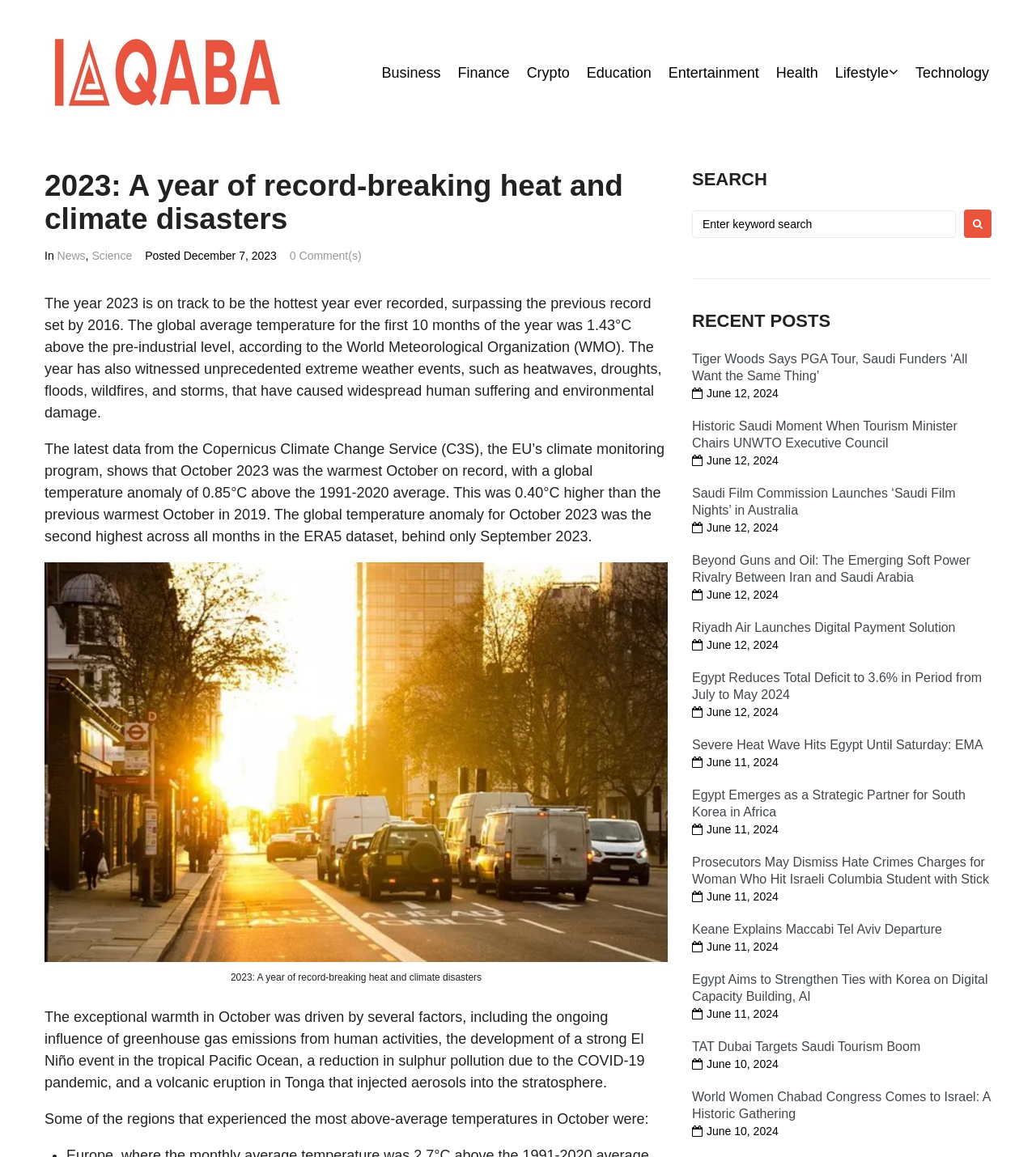Provide the bounding box coordinates for the UI element that is described as: "Crypto".

[0.508, 0.054, 0.55, 0.073]